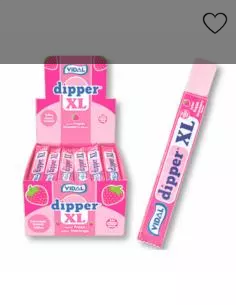How much does the Dipper XL cost?
Refer to the screenshot and respond with a concise word or phrase.

8.820 €